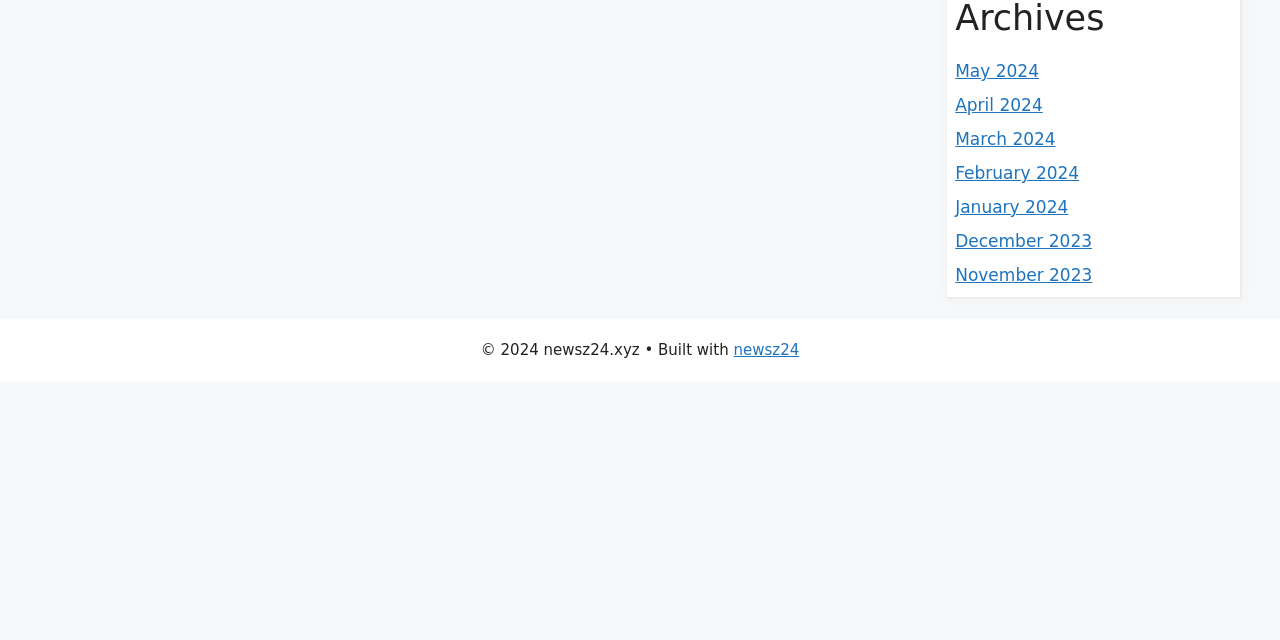Determine the bounding box for the UI element that matches this description: "November 2023".

[0.746, 0.414, 0.853, 0.445]